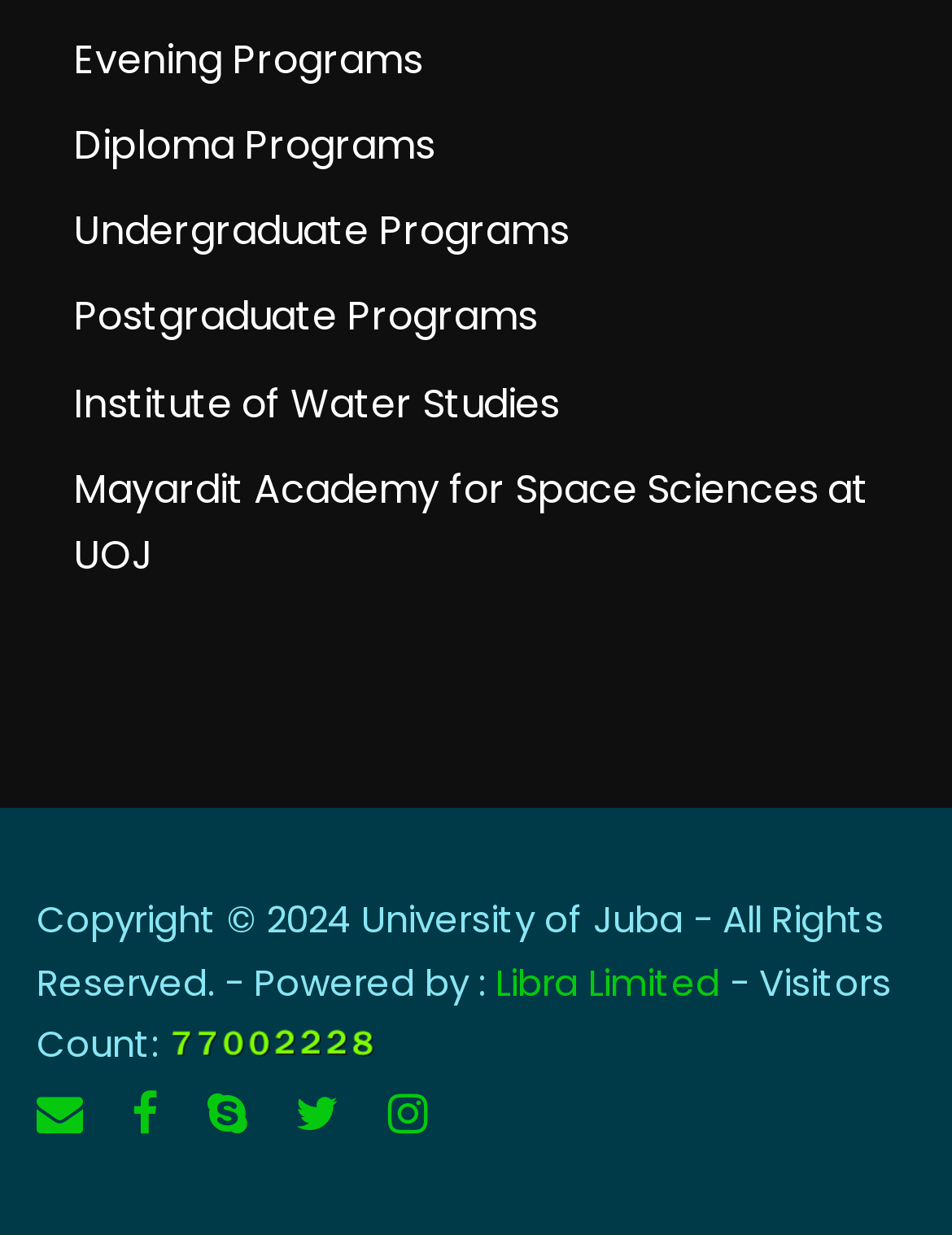From the screenshot, find the bounding box of the UI element matching this description: "Institute of Water Studies". Supply the bounding box coordinates in the form [left, top, right, bottom], each a float between 0 and 1.

[0.077, 0.304, 0.587, 0.349]